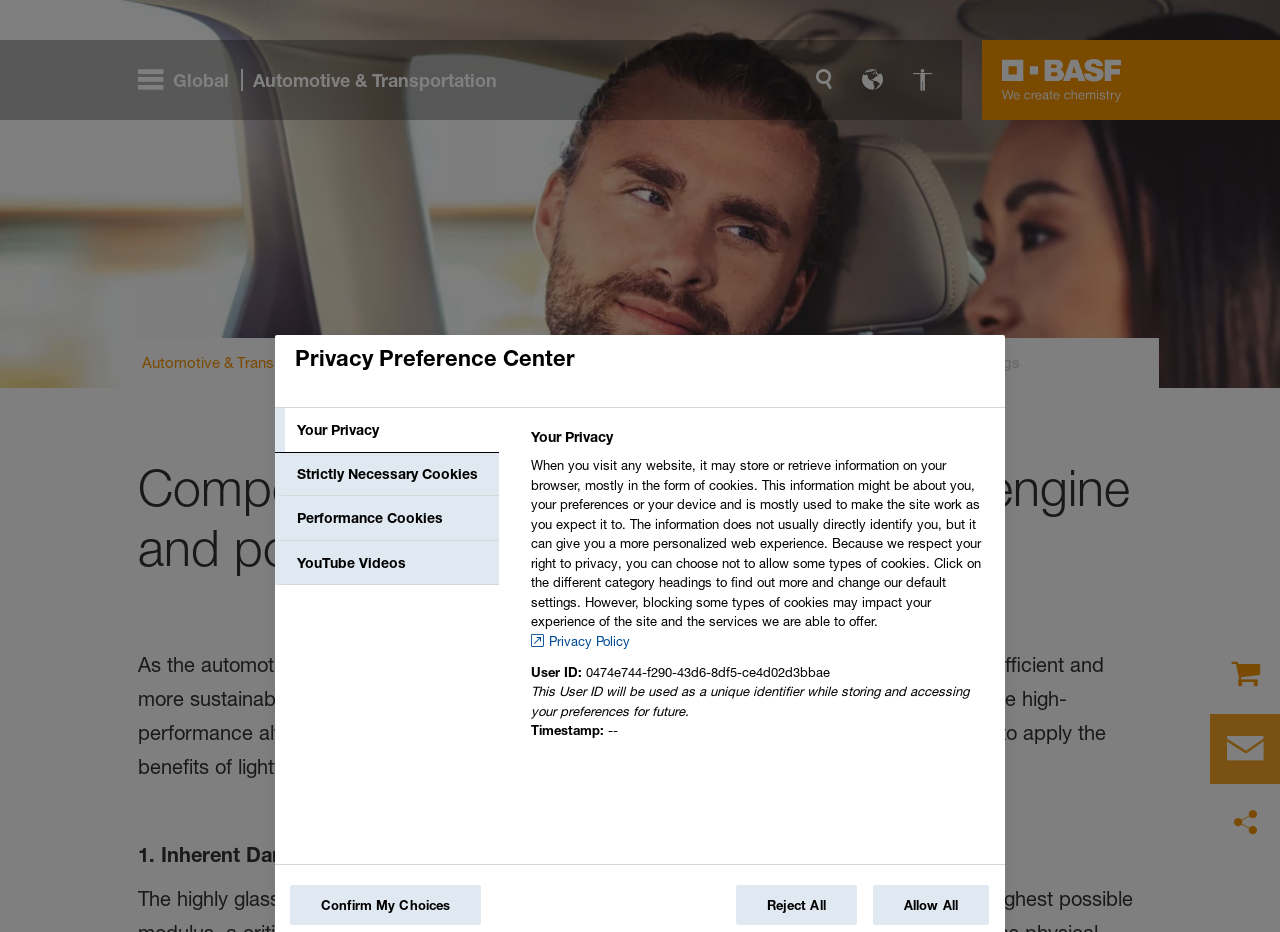How many tabs are there in the 'Cookie Categories' section?
Using the image, respond with a single word or phrase.

4